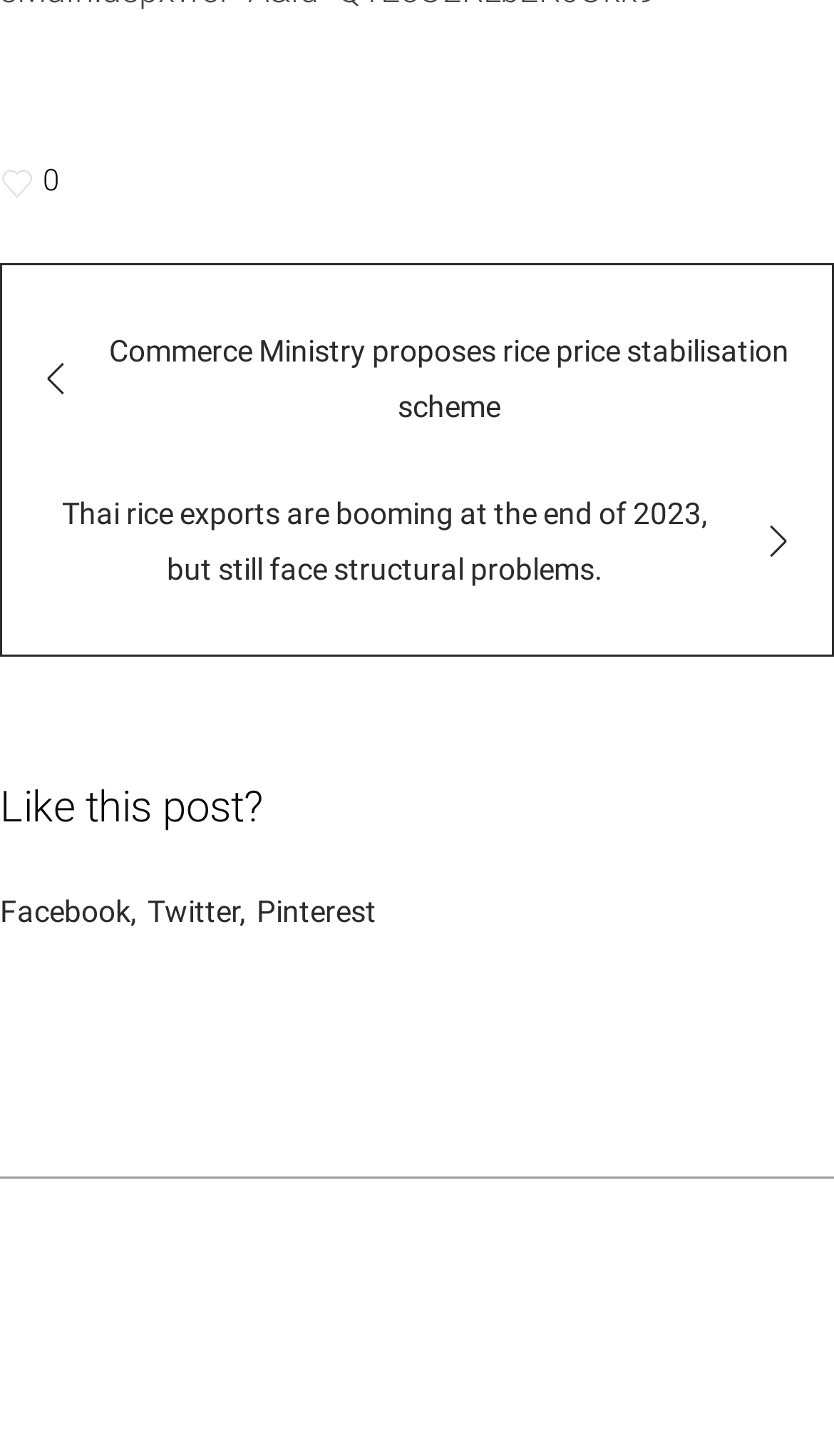Identify the bounding box for the UI element described as: "Pinterest". Ensure the coordinates are four float numbers between 0 and 1, formatted as [left, top, right, bottom].

[0.308, 0.615, 0.451, 0.638]